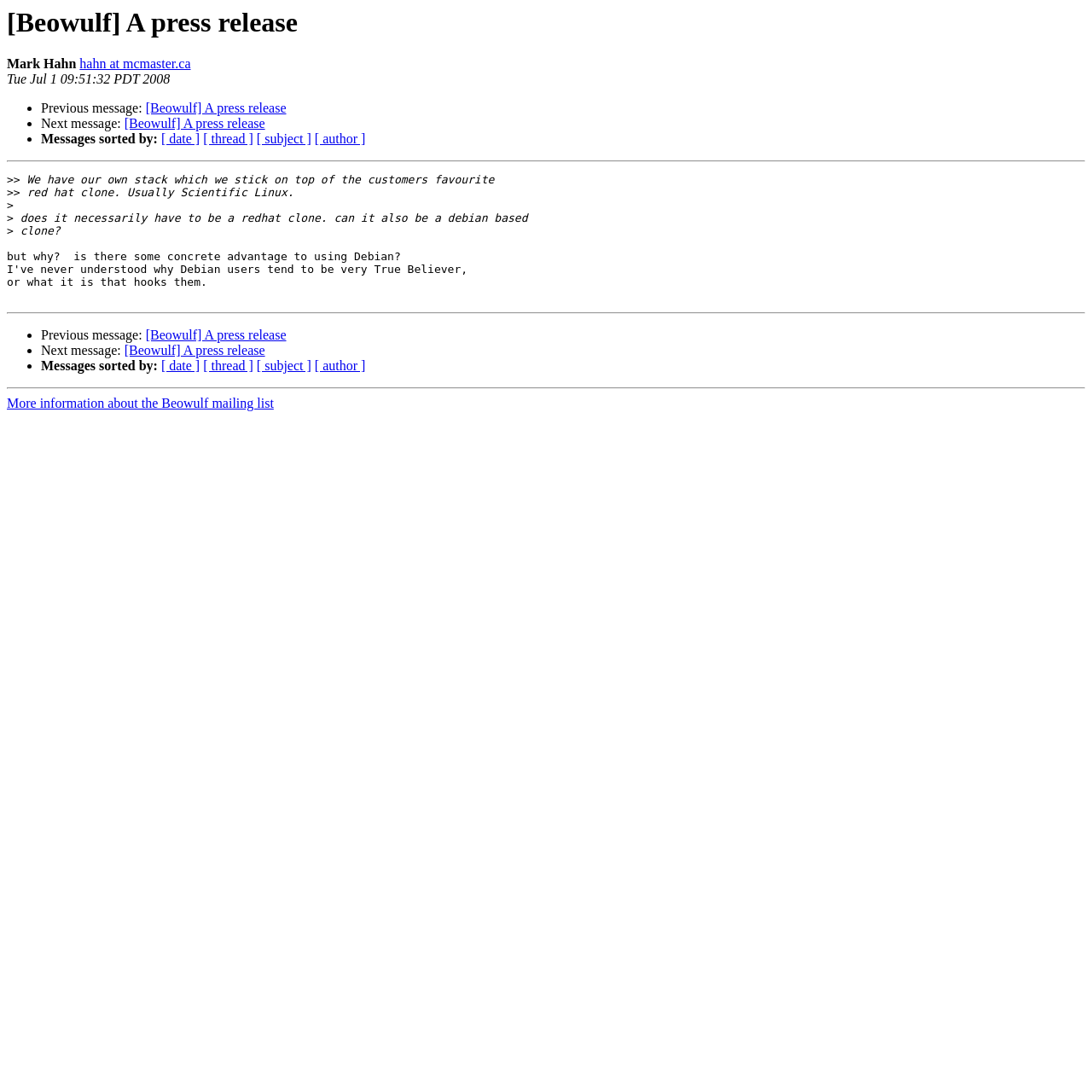Who is the author of this press release?
Answer the question in a detailed and comprehensive manner.

The author's name is mentioned at the top of the webpage, next to the title '[Beowulf] A press release', as 'Mark Hahn'.